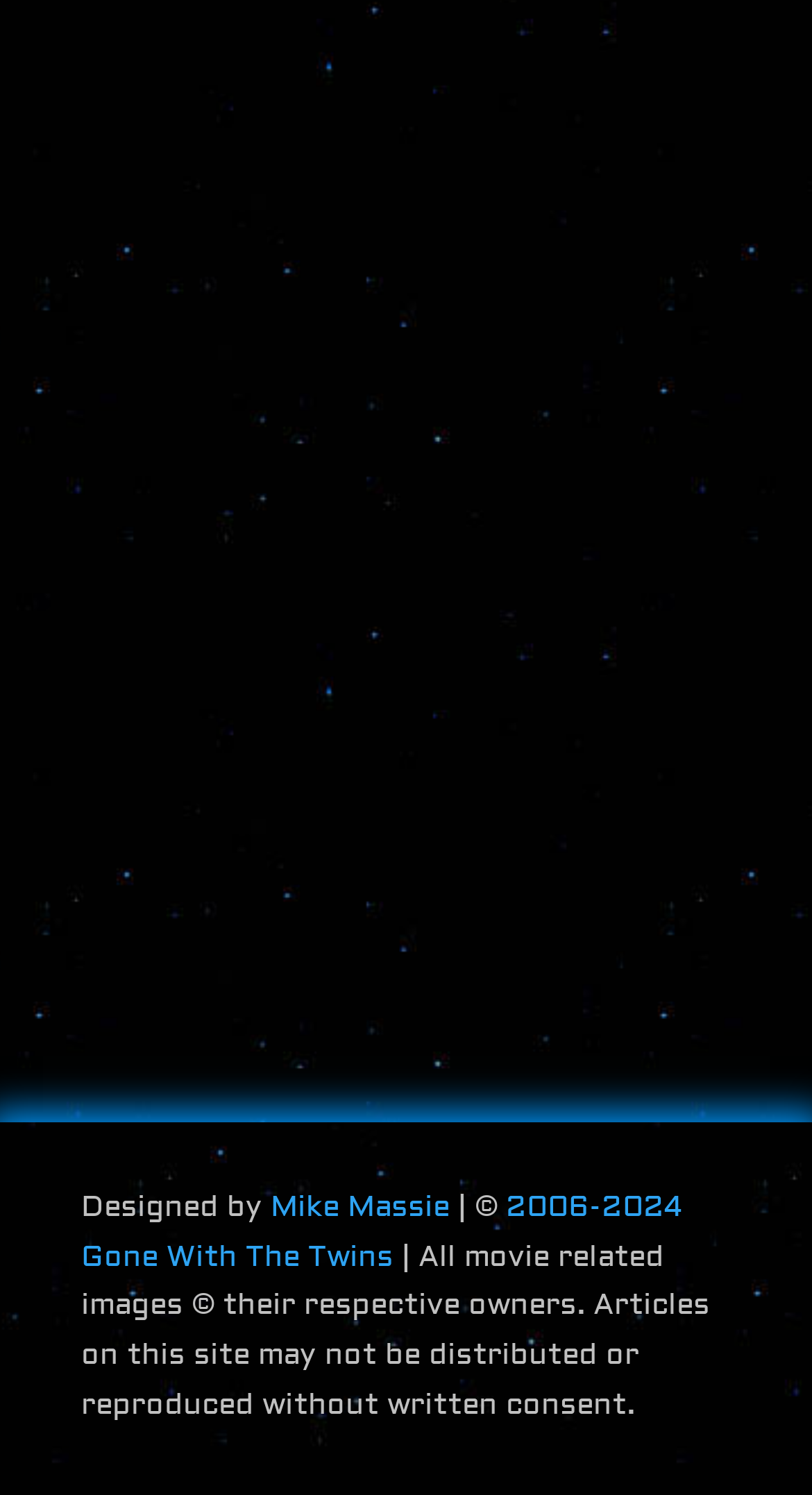Identify the bounding box coordinates for the element that needs to be clicked to fulfill this instruction: "Visit Beulah Bondi's page". Provide the coordinates in the format of four float numbers between 0 and 1: [left, top, right, bottom].

[0.099, 0.19, 0.337, 0.216]